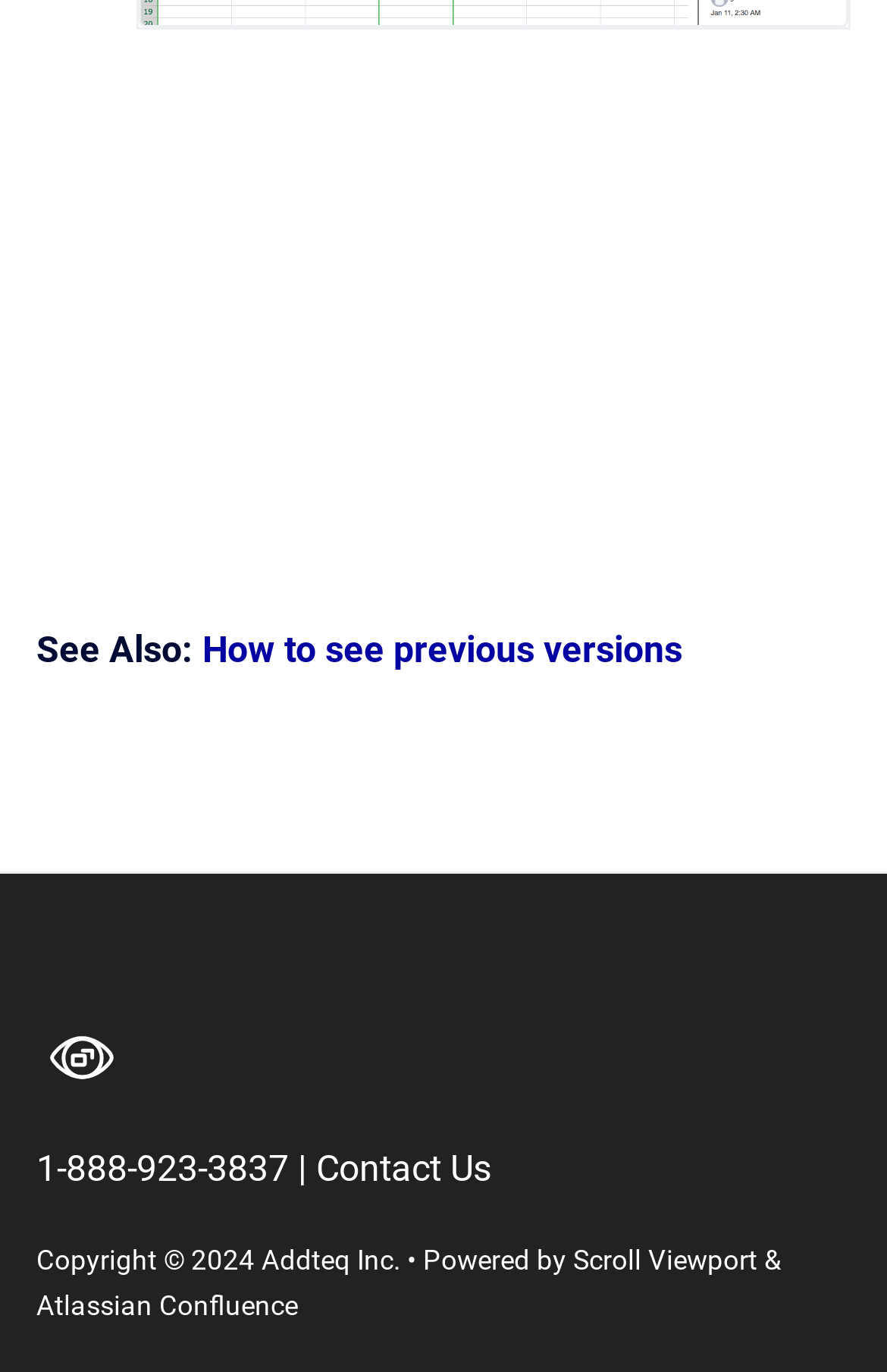Based on the element description "1-888-923-3837 | Contact Us", predict the bounding box coordinates of the UI element.

[0.041, 0.836, 0.554, 0.868]